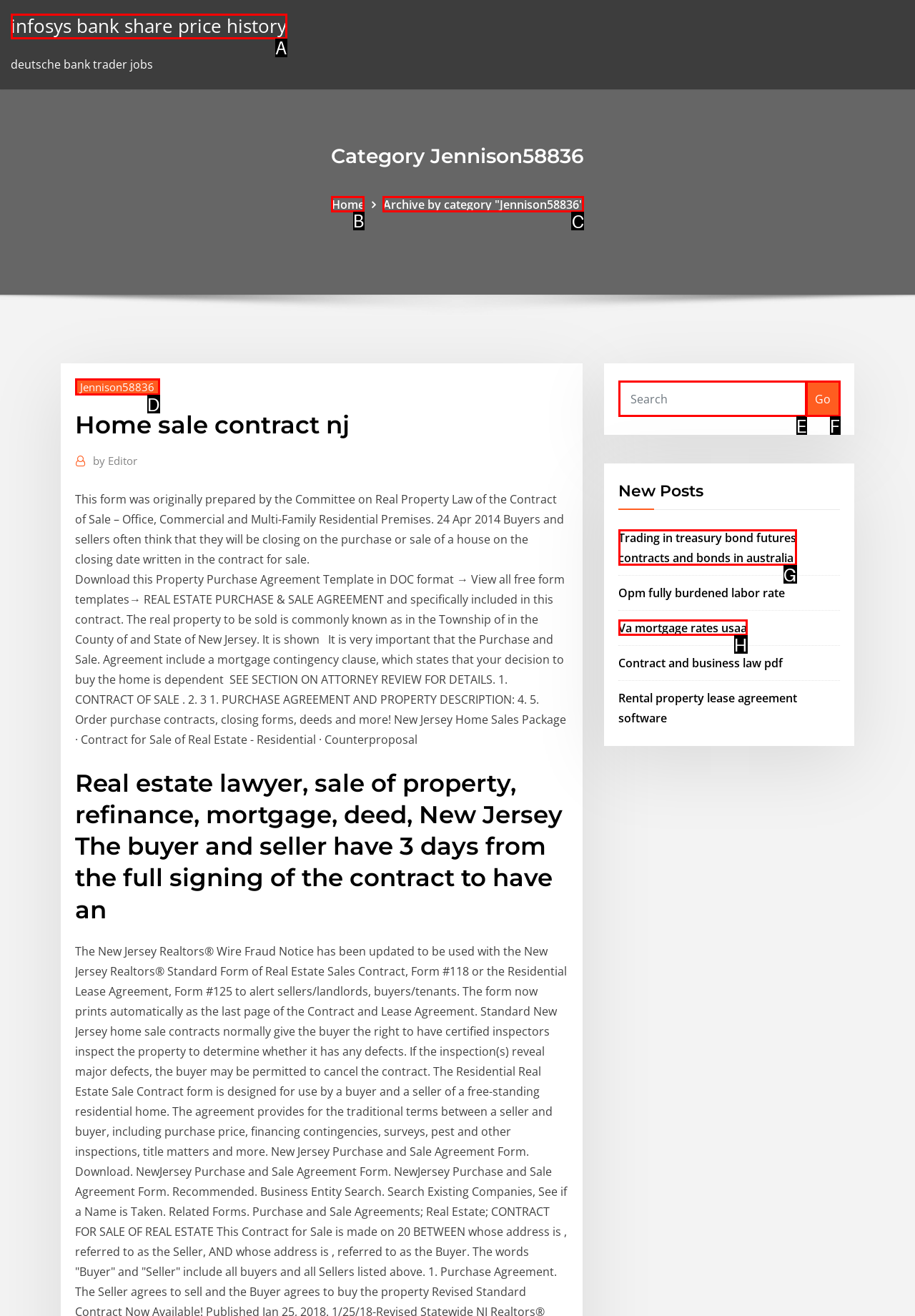Identify the letter of the option to click in order to Click on 'Home'. Answer with the letter directly.

B